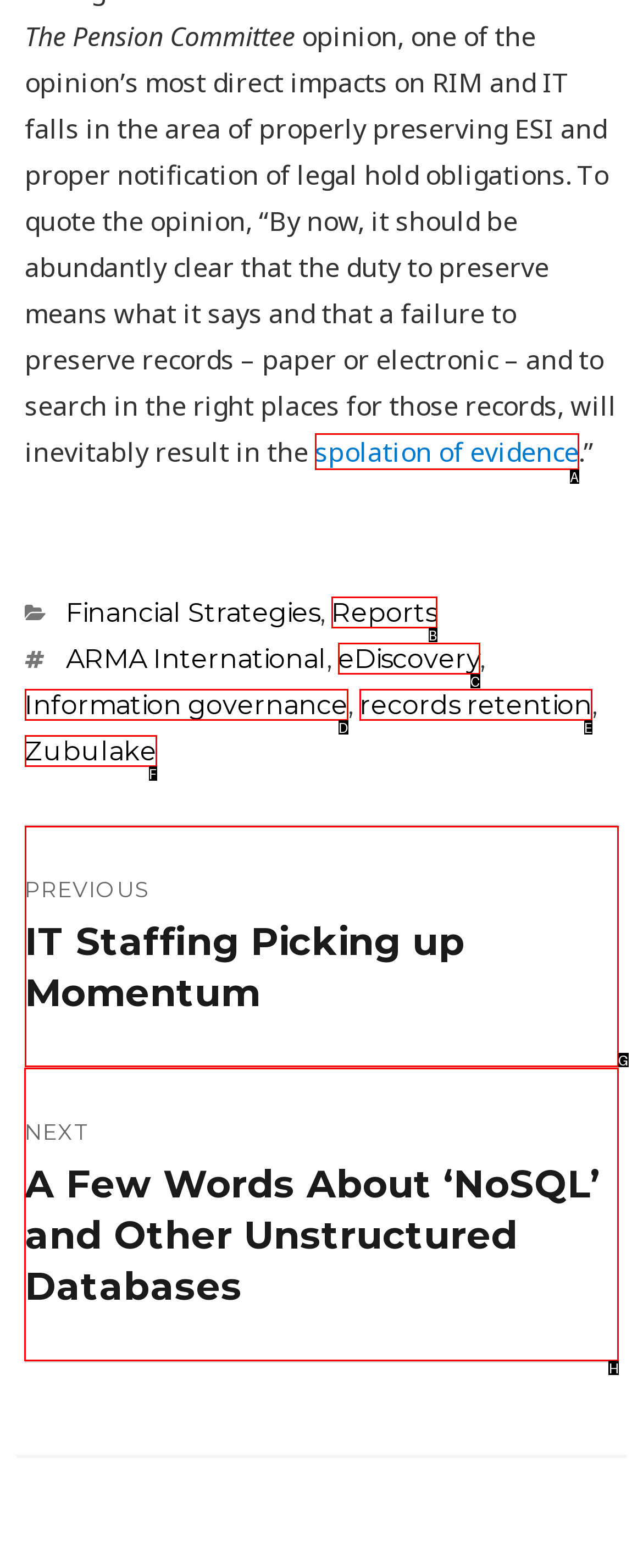From the given options, tell me which letter should be clicked to complete this task: Click on 'Next post: A Few Words About ‘NoSQL’ and Other Unstructured Databases'
Answer with the letter only.

H